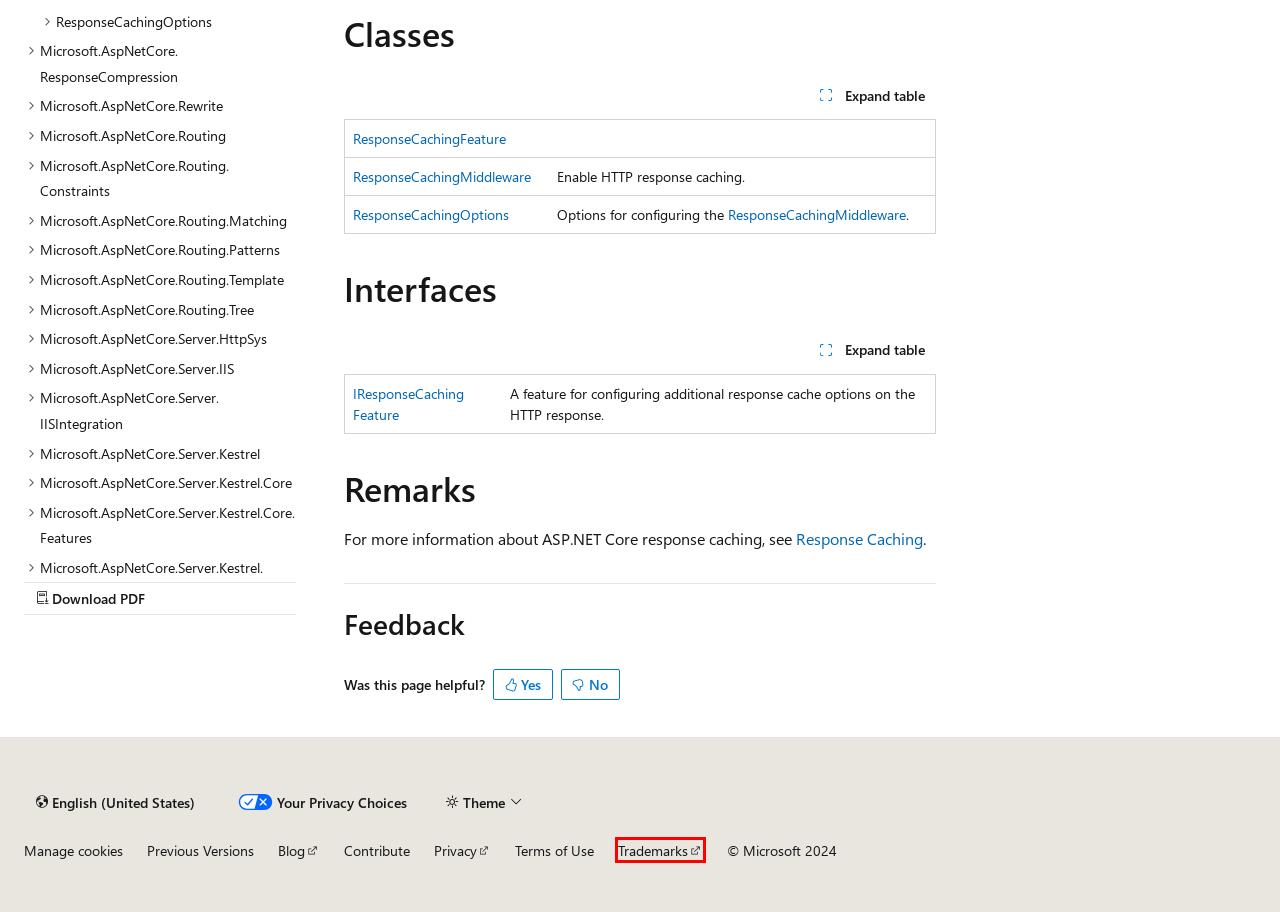You have a screenshot of a webpage with a red rectangle bounding box around a UI element. Choose the best description that matches the new page after clicking the element within the bounding box. The candidate descriptions are:
A. ResponseCachingMiddleware Class (Microsoft.AspNetCore.ResponseCaching) | Microsoft Learn
B. IResponseCachingFeature Interface (Microsoft.AspNetCore.ResponseCaching) | Microsoft Learn
C. .NET API browser | Microsoft Learn
D. Microsoft Learn: Build skills that open doors in your career
E. Registration | Microsoft Learn Challenge: Build Edition
F. ResponseCachingFeature Class (Microsoft.AspNetCore.ResponseCaching) | Microsoft Learn
G. Trademark and Brand Guidelines | Microsoft Legal
H. ResponseCachingOptions Class (Microsoft.AspNetCore.ResponseCaching) | Microsoft Learn

G